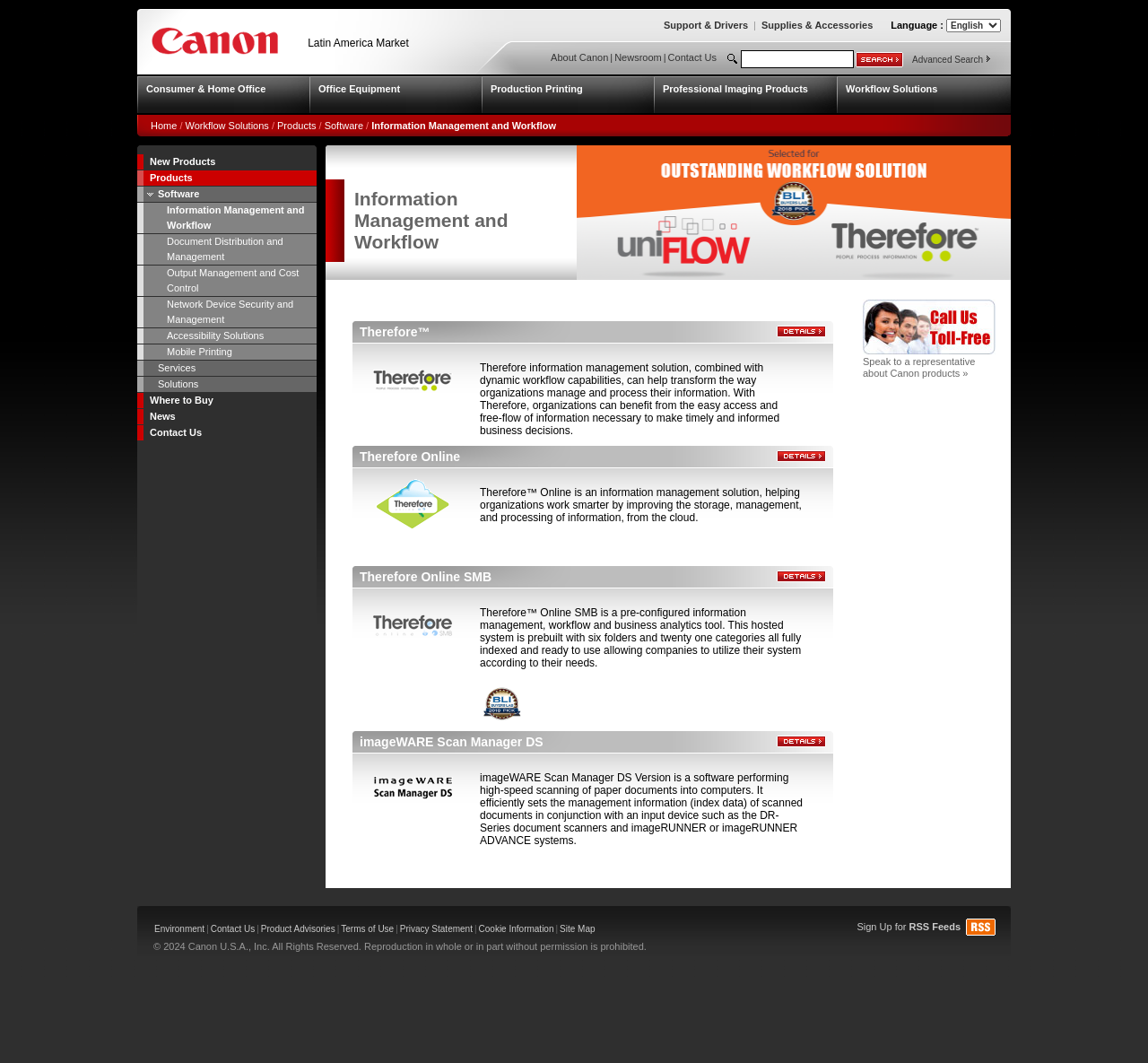Look at the image and write a detailed answer to the question: 
What is the category of the product 'Therefore Online SMB'?

The category of the product 'Therefore Online SMB' is an information management, workflow and business analytics tool, which is a pre-configured system that is prebuilt with six folders and twenty one categories all fully indexed and ready to use, as stated in the static text element with a bounding box of [0.418, 0.57, 0.698, 0.63].